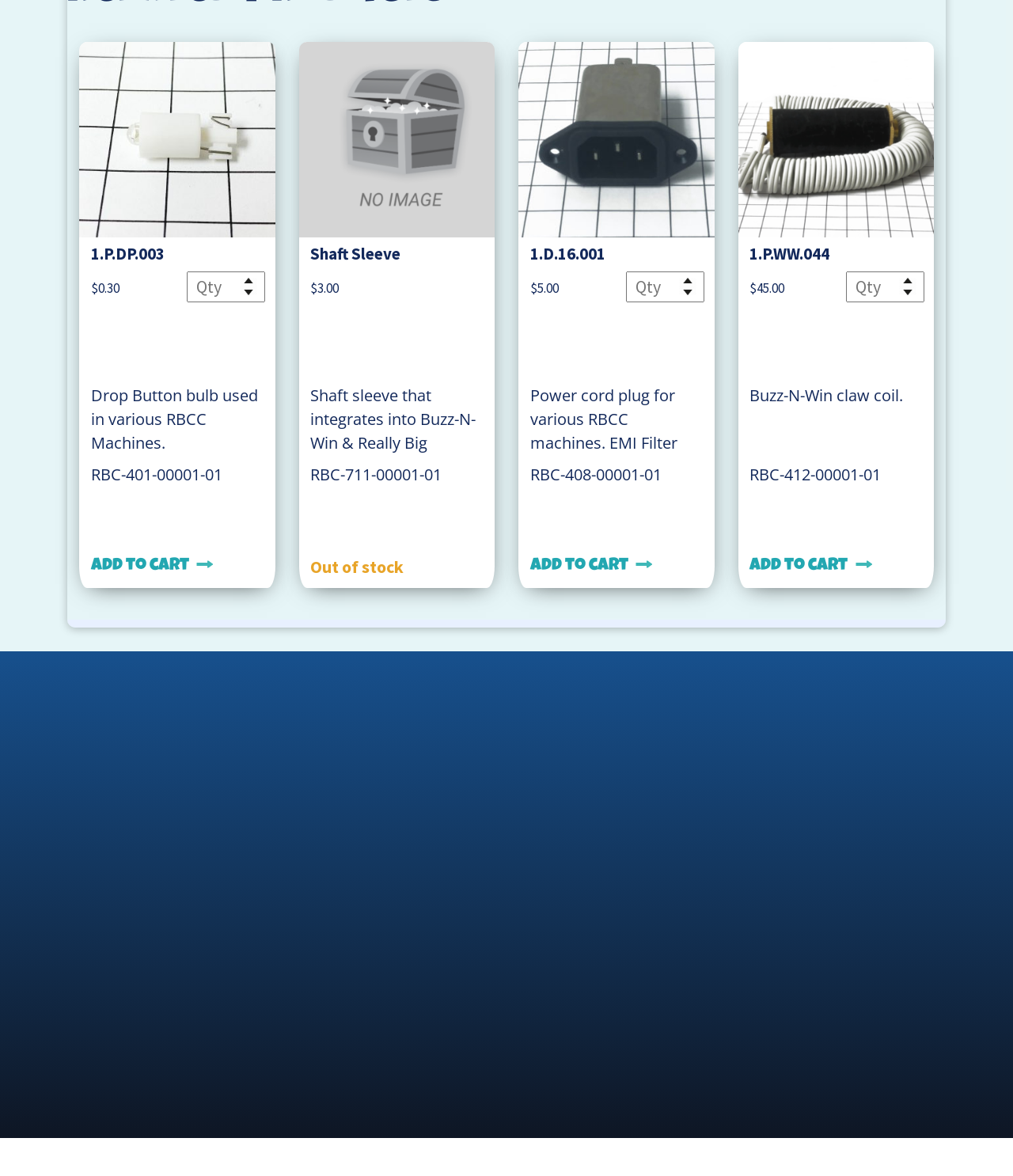Respond to the following question with a brief word or phrase:
What is the email address to contact the company?

info@bigcranes.com